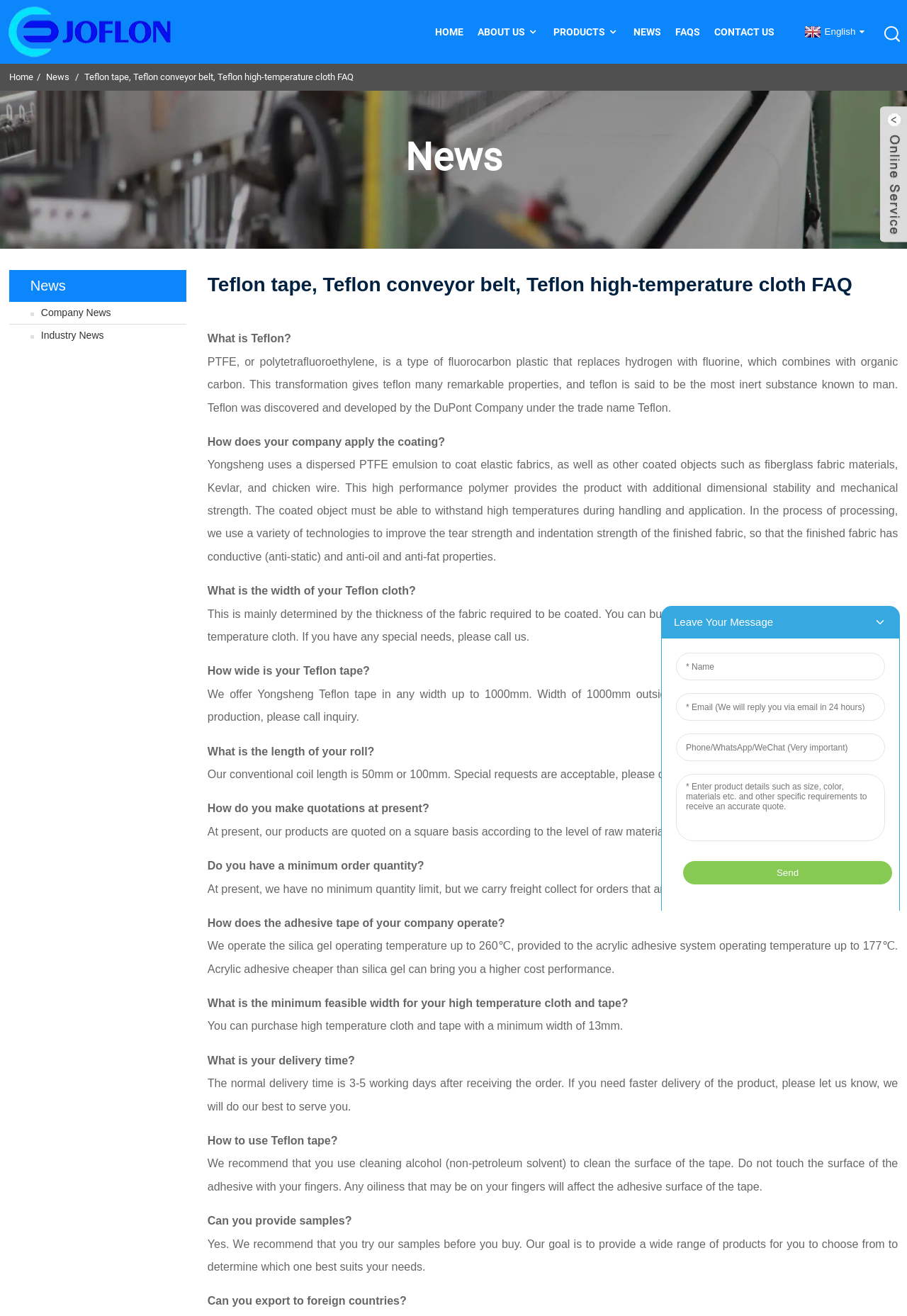Give a detailed explanation of the elements present on the webpage.

This webpage is about Teflon, a type of fluorocarbon plastic, and its applications. At the top, there is a logo and a navigation menu with links to "HOME", "ABOUT US", "PRODUCTS", "NEWS", "FAQS", and "CONTACT US". Below the navigation menu, there is a large image that spans the entire width of the page.

The main content of the page is divided into two sections. The first section has a heading "News" and contains links to "Company News" and "Industry News". The second section has a heading "Teflon tape, Teflon conveyor belt, Teflon high-temperature cloth FAQ" and contains a series of questions and answers about Teflon. The questions are displayed in a list format, and each question is followed by a detailed answer.

There are 14 questions in total, covering topics such as what Teflon is, how it is applied, its properties, and its uses. The answers are informative and provide detailed information about Teflon. The text is arranged in a clear and readable format, making it easy to follow and understand.

At the bottom of the page, there is an iframe that takes up most of the width of the page. The purpose of the iframe is not clear, but it may contain additional content or functionality related to Teflon.